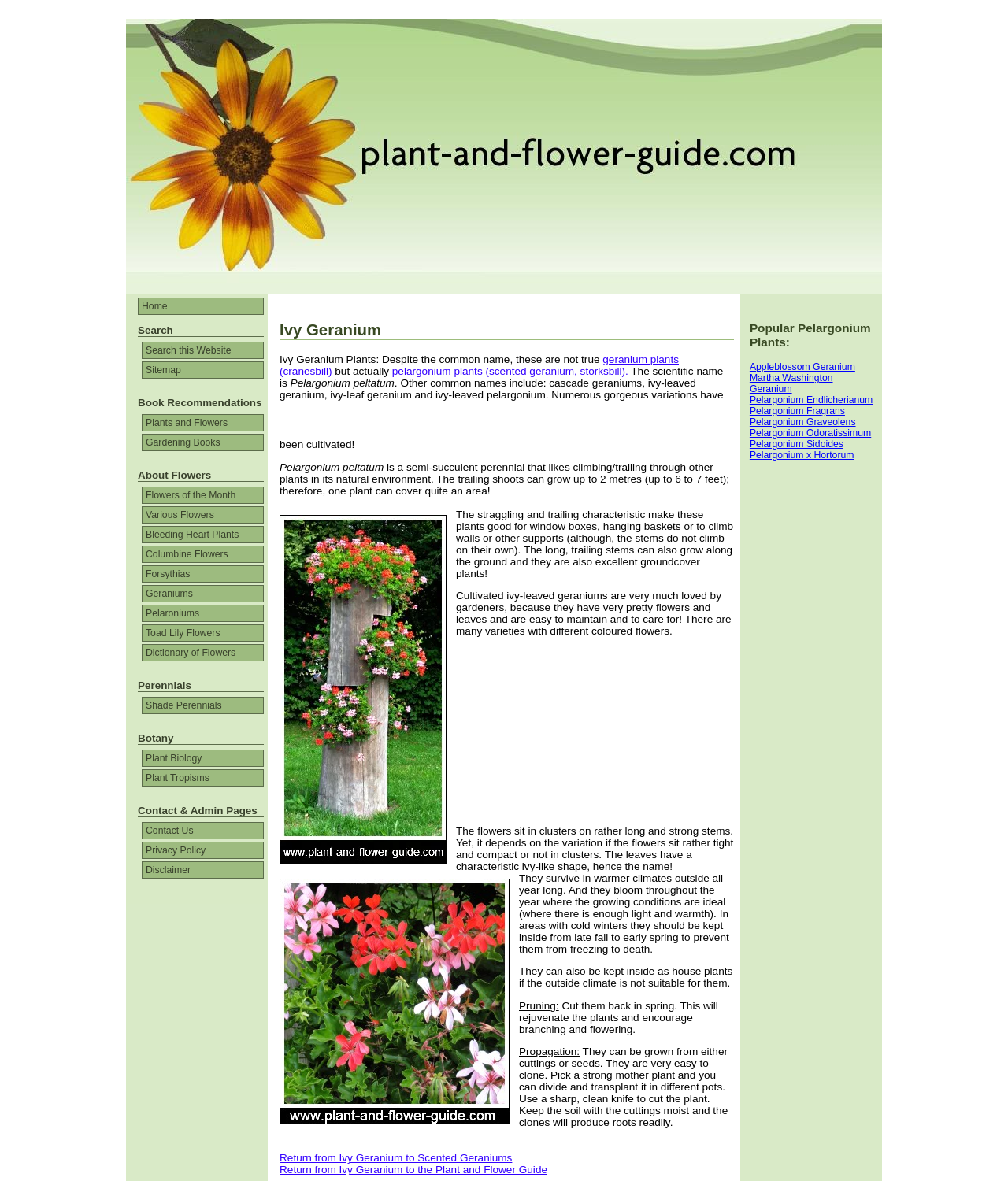Please identify the bounding box coordinates of the element that needs to be clicked to execute the following command: "Learn about 'Plant Biology'". Provide the bounding box using four float numbers between 0 and 1, formatted as [left, top, right, bottom].

[0.141, 0.635, 0.262, 0.649]